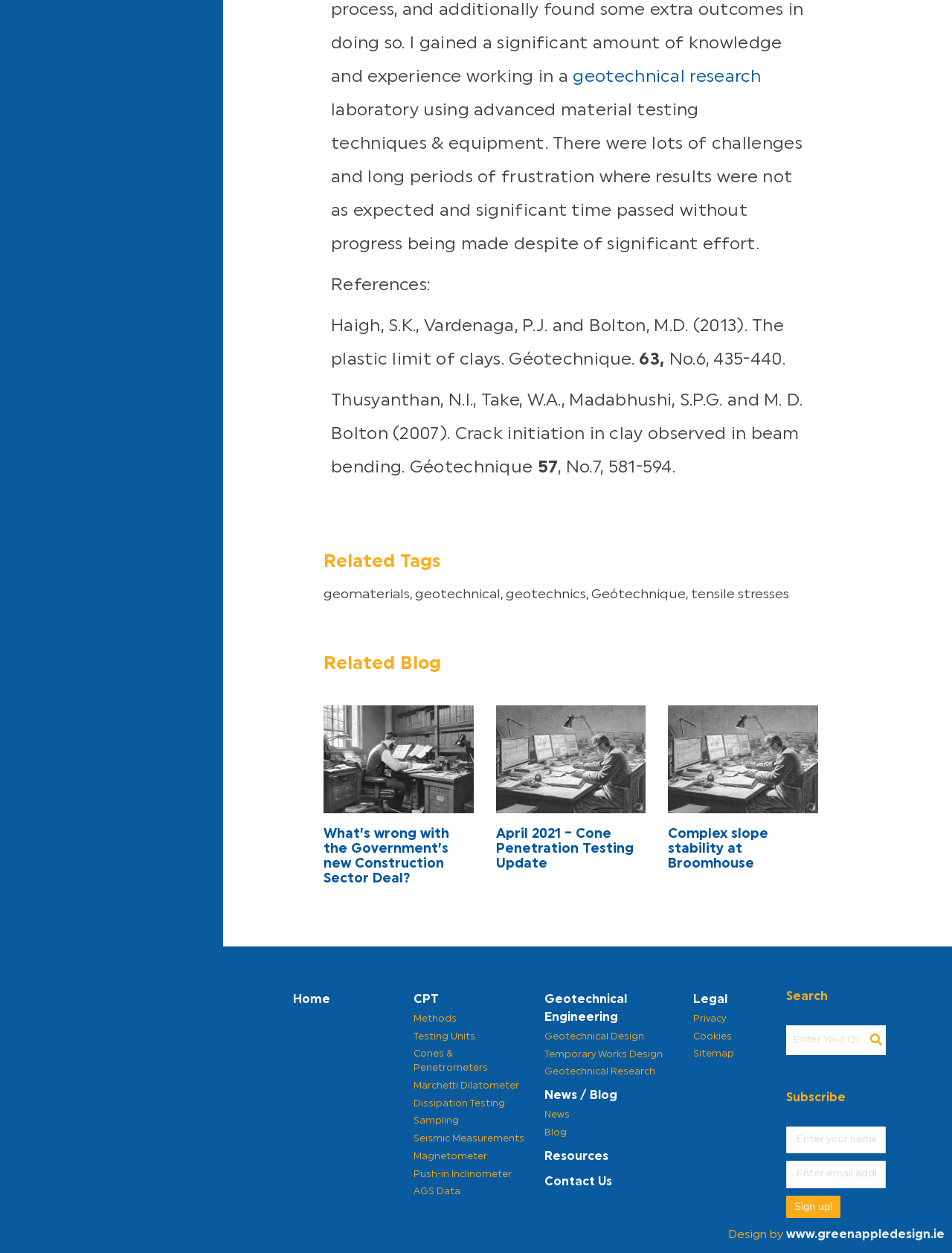Show the bounding box coordinates of the element that should be clicked to complete the task: "Search for something".

[0.826, 0.818, 0.931, 0.842]